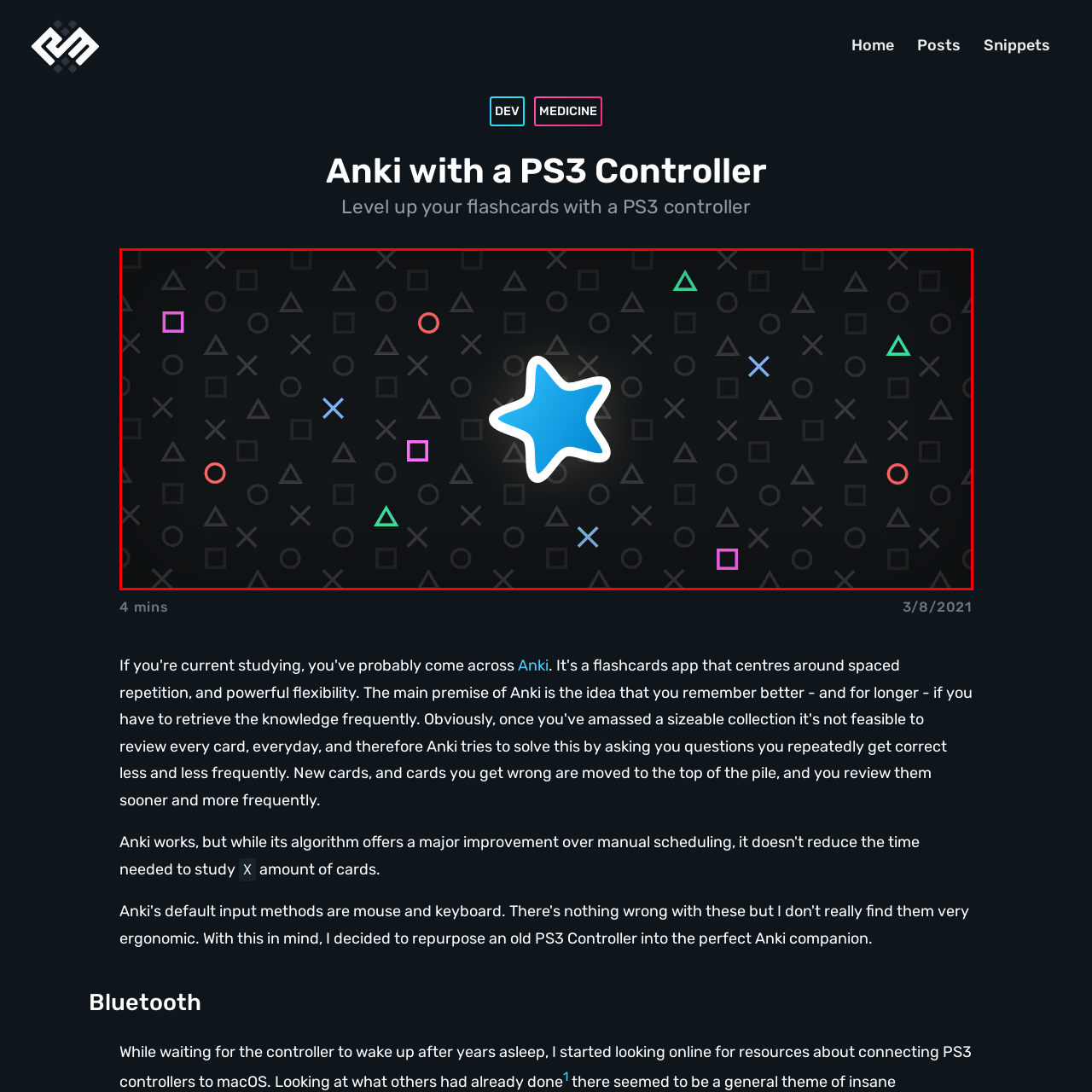How many colors are used in the geometric shapes?
Analyze the image enclosed by the red bounding box and reply with a one-word or phrase answer.

Four